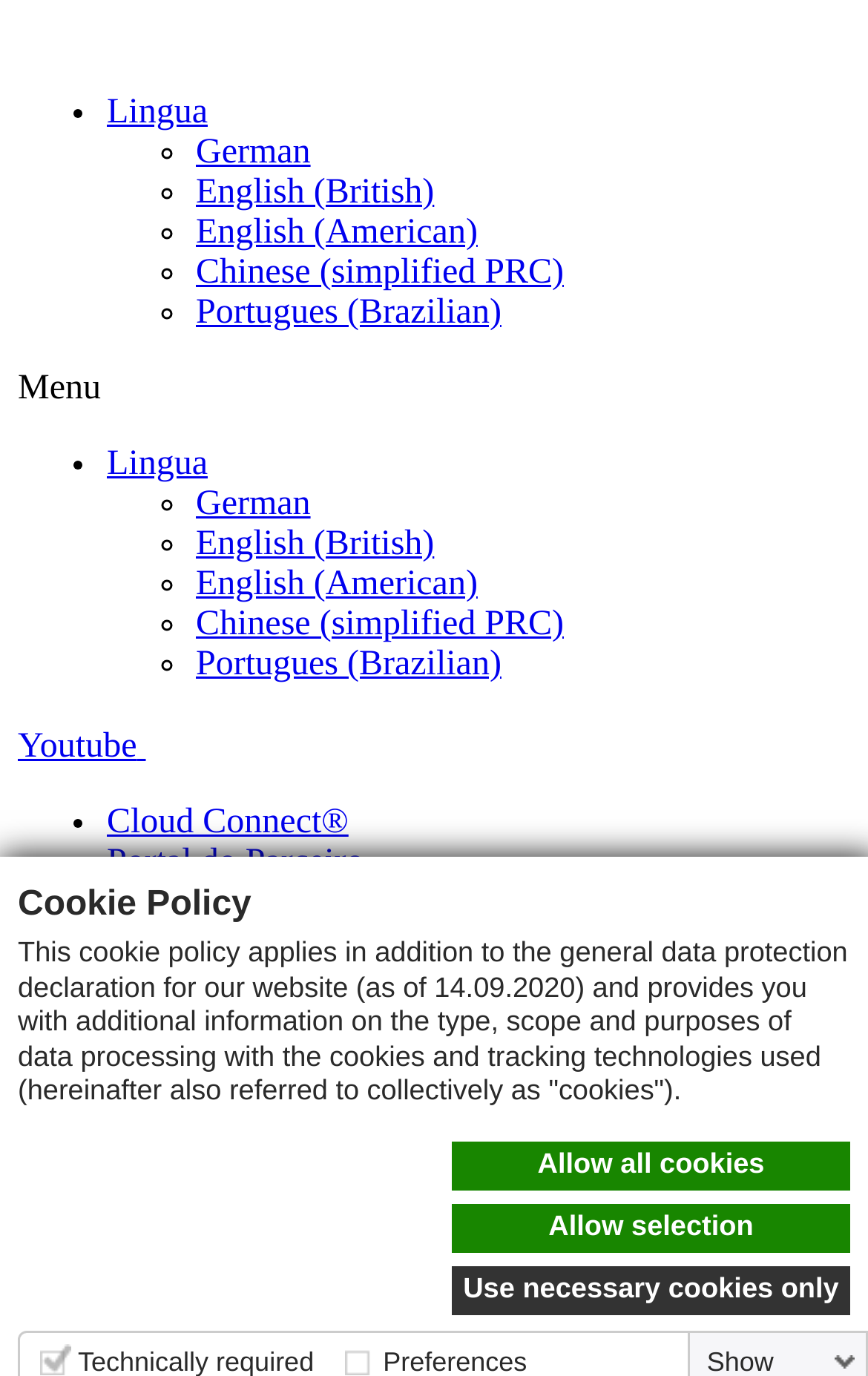Identify the bounding box coordinates of the region that needs to be clicked to carry out this instruction: "Visit Youtube". Provide these coordinates as four float numbers ranging from 0 to 1, i.e., [left, top, right, bottom].

[0.021, 0.529, 0.168, 0.556]